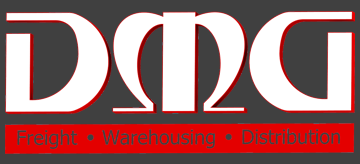How many key services are highlighted below the acronym?
Please provide a detailed and comprehensive answer to the question.

According to the caption, three key services are highlighted below the acronym: 'Freight', 'Warehousing', and 'Distribution', each in a striking red font.